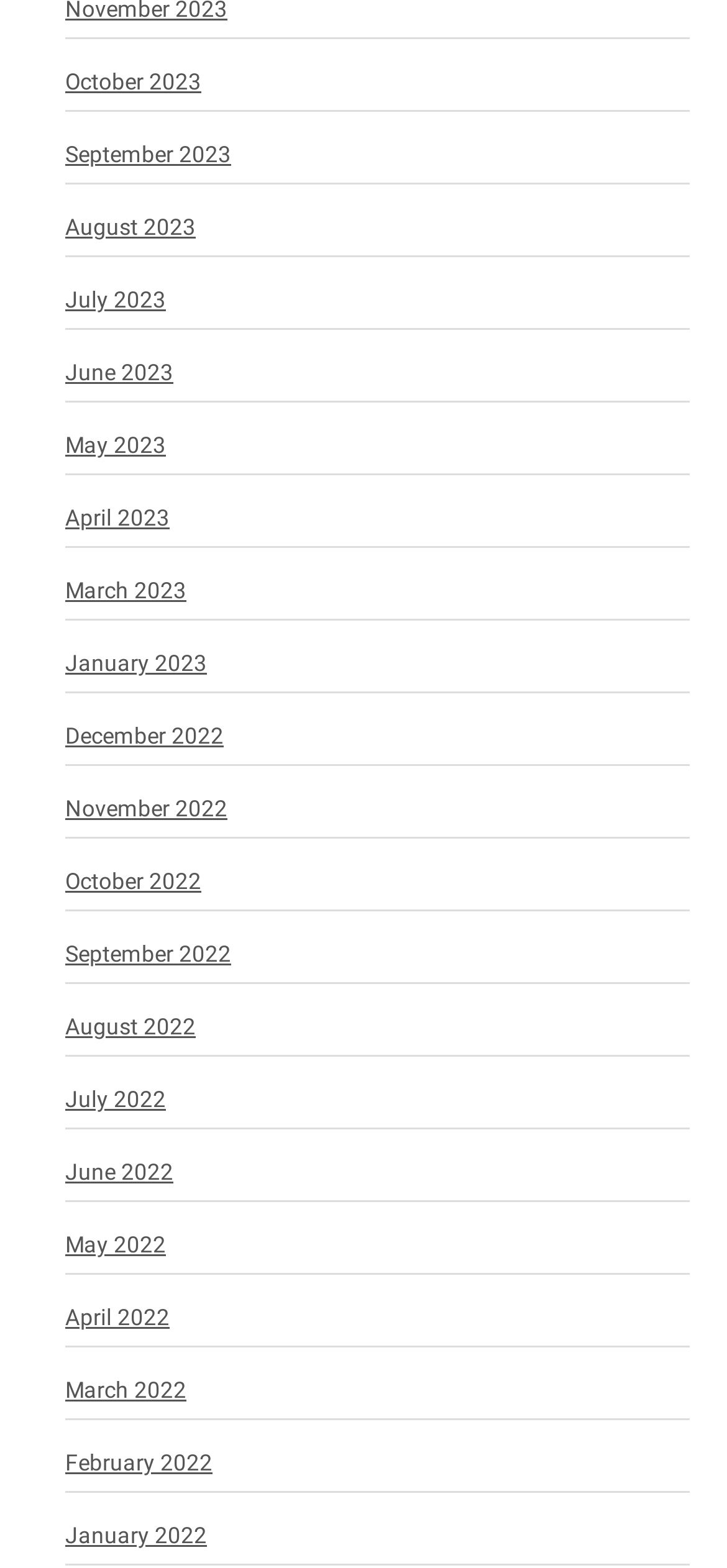Review the image closely and give a comprehensive answer to the question: How many links are listed in total?

I can count the total number of links listed, and I find 24 links, which correspond to the 24 months listed across 2022 and 2023.